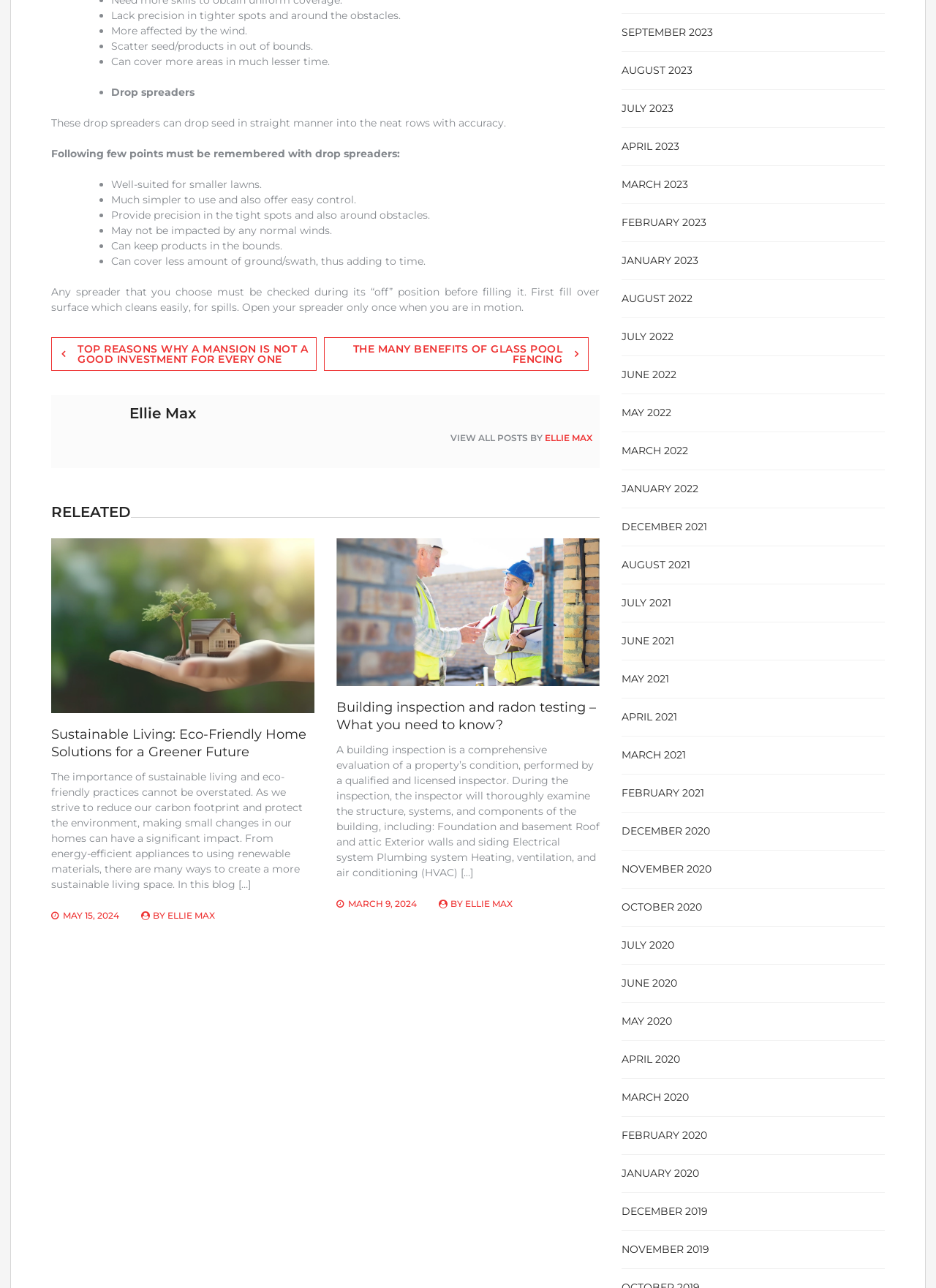Can you look at the image and give a comprehensive answer to the question:
What should you do before filling a spreader?

The webpage advises to check the spreader in its 'off' position before filling it, and to fill it over a surface that cleans easily in case of spills. This is to ensure safe and efficient use of the spreader.